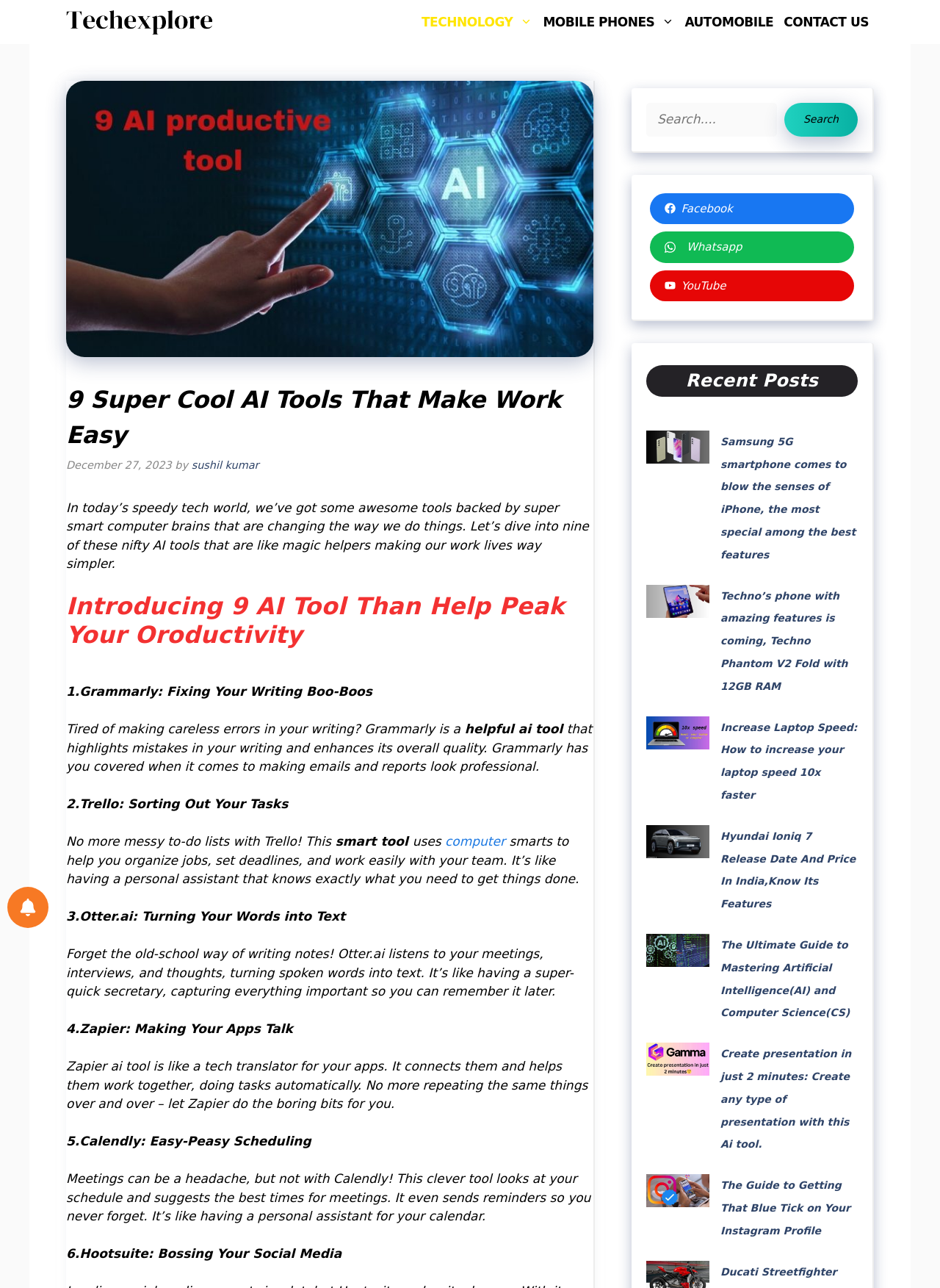Based on the image, provide a detailed response to the question:
What is the purpose of the Calendly AI tool?

According to the text, Calendly is a 'clever tool' that 'looks at your schedule and suggests the best times for meetings' and 'even sends reminders so you never forget', making it a tool for easy scheduling.